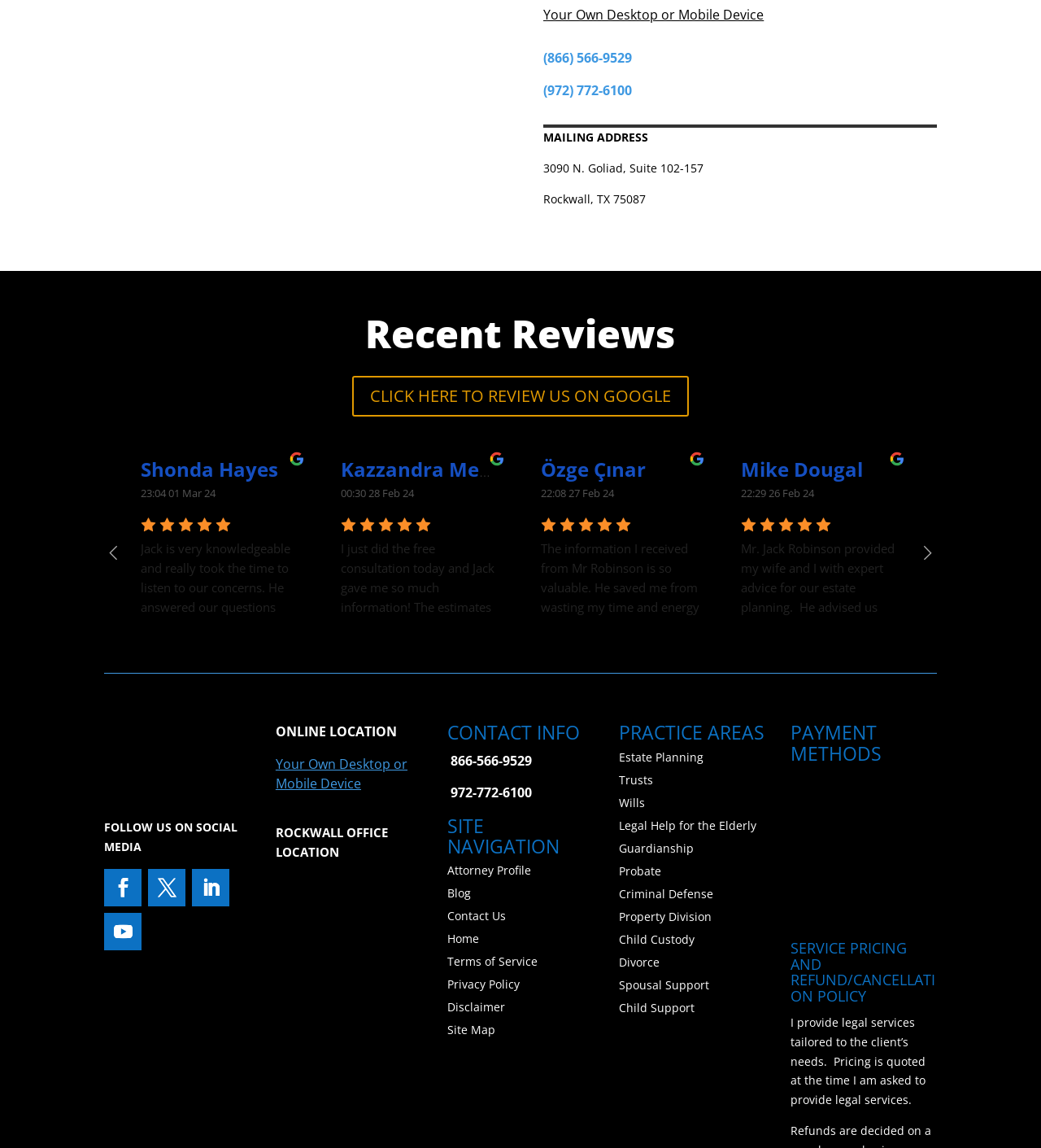Respond to the following query with just one word or a short phrase: 
What is the phone number for the Rockwall office?

972-772-6100